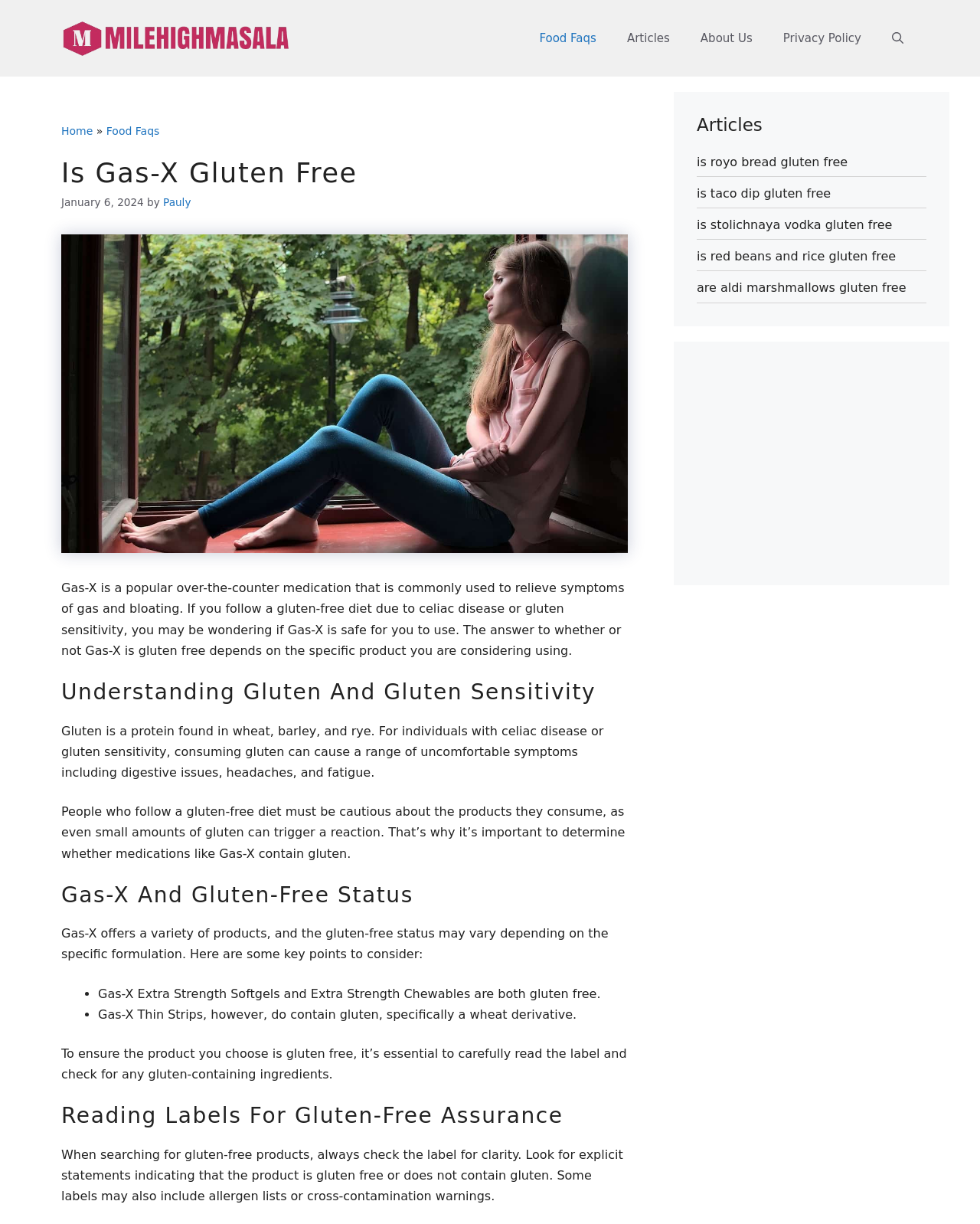Reply to the question with a single word or phrase:
What type of products does Gas-X offer?

Softgels, Chewables, and Thin Strips